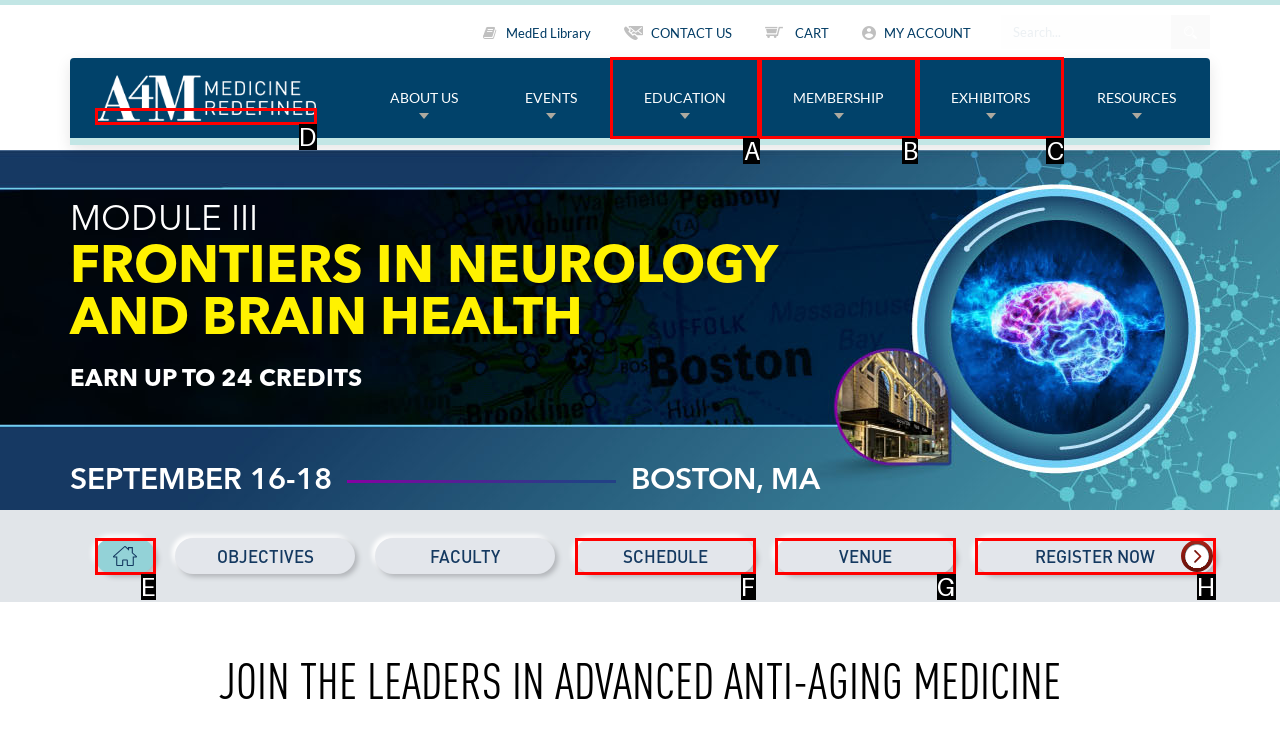Find the HTML element that matches the description: alt="American Academy of Anti-Aging Medicine"
Respond with the corresponding letter from the choices provided.

D